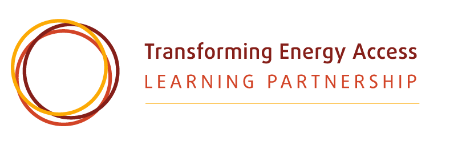Generate an elaborate caption for the image.

The image showcases the logo for the "Transforming Energy Access Learning Partnership." It features a stylized design composed of overlapping circles in warm hues of orange and rich red, symbolizing collaboration and innovation in energy access initiatives. The text prominently displays the name of the partnership, emphasizing its focus on learning and cooperation within the energy sector. This visual representation embodies the partnership's mission to enhance energy accessibility and to foster innovative solutions, aligning with the goals of the Global Distributors Collective Innovation Challenge.